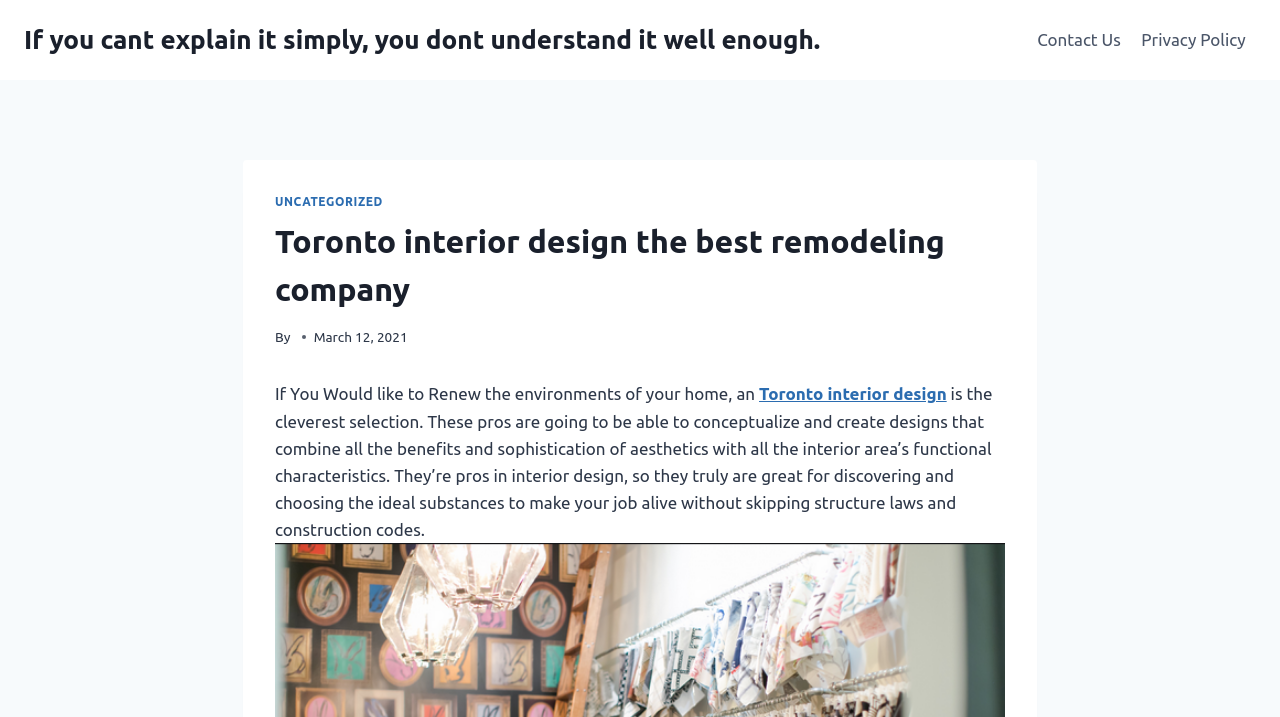Extract the text of the main heading from the webpage.

Toronto interior design the best remodeling company